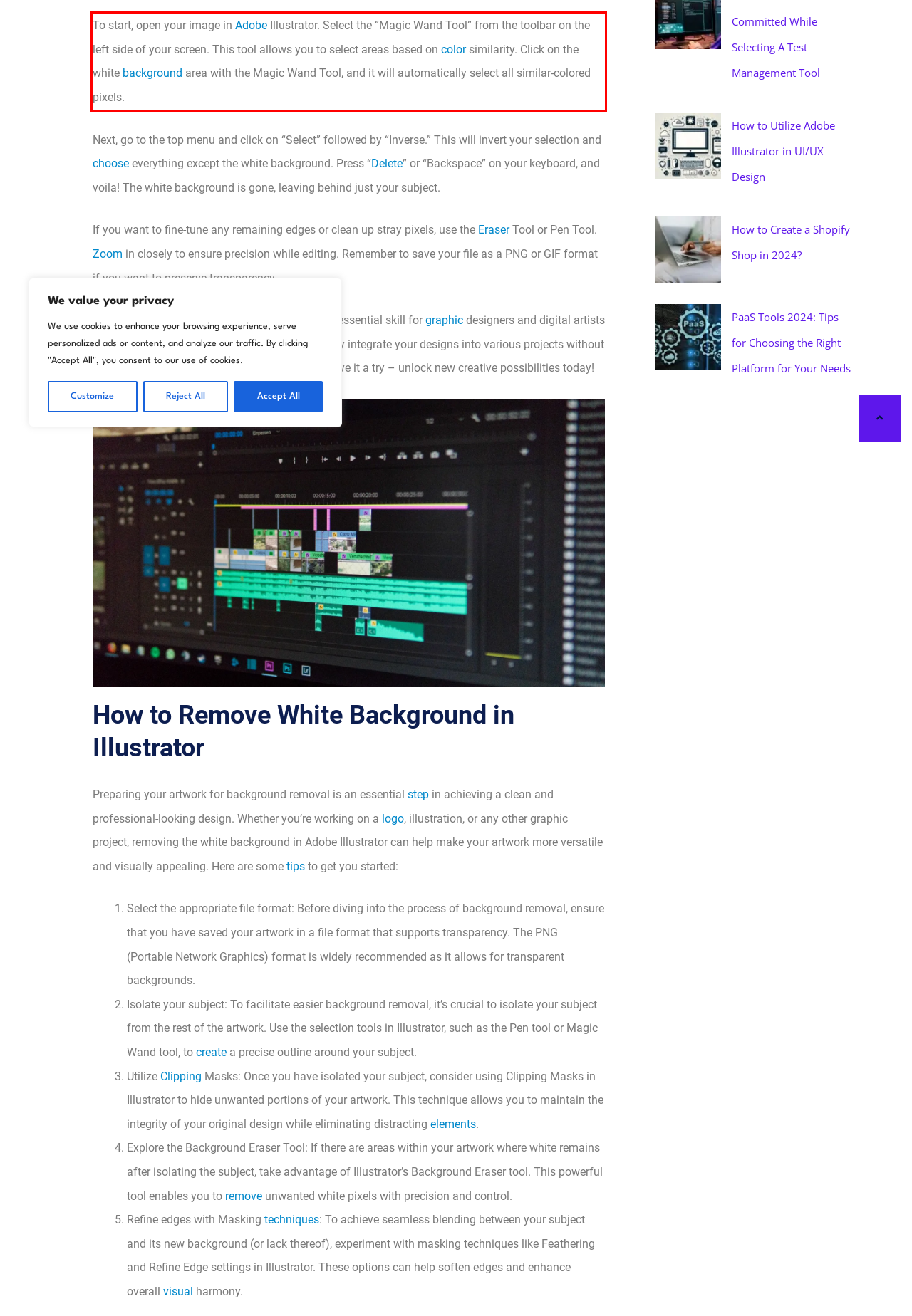Please extract the text content from the UI element enclosed by the red rectangle in the screenshot.

To start, open your image in Adobe Illustrator. Select the “Magic Wand Tool” from the toolbar on the left side of your screen. This tool allows you to select areas based on color similarity. Click on the white background area with the Magic Wand Tool, and it will automatically select all similar-colored pixels.